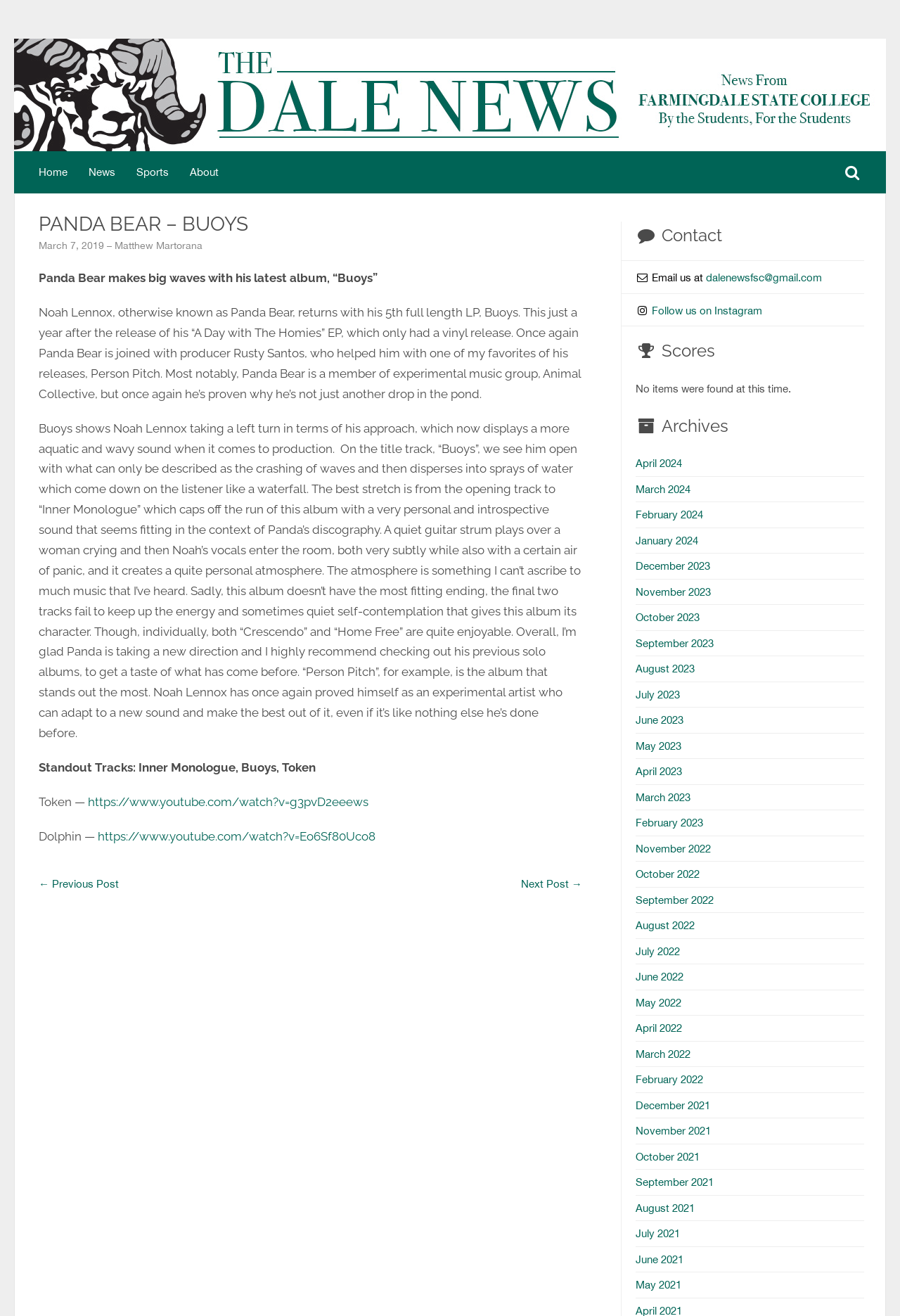Pinpoint the bounding box coordinates of the area that must be clicked to complete this instruction: "Click the Home link".

[0.031, 0.115, 0.087, 0.147]